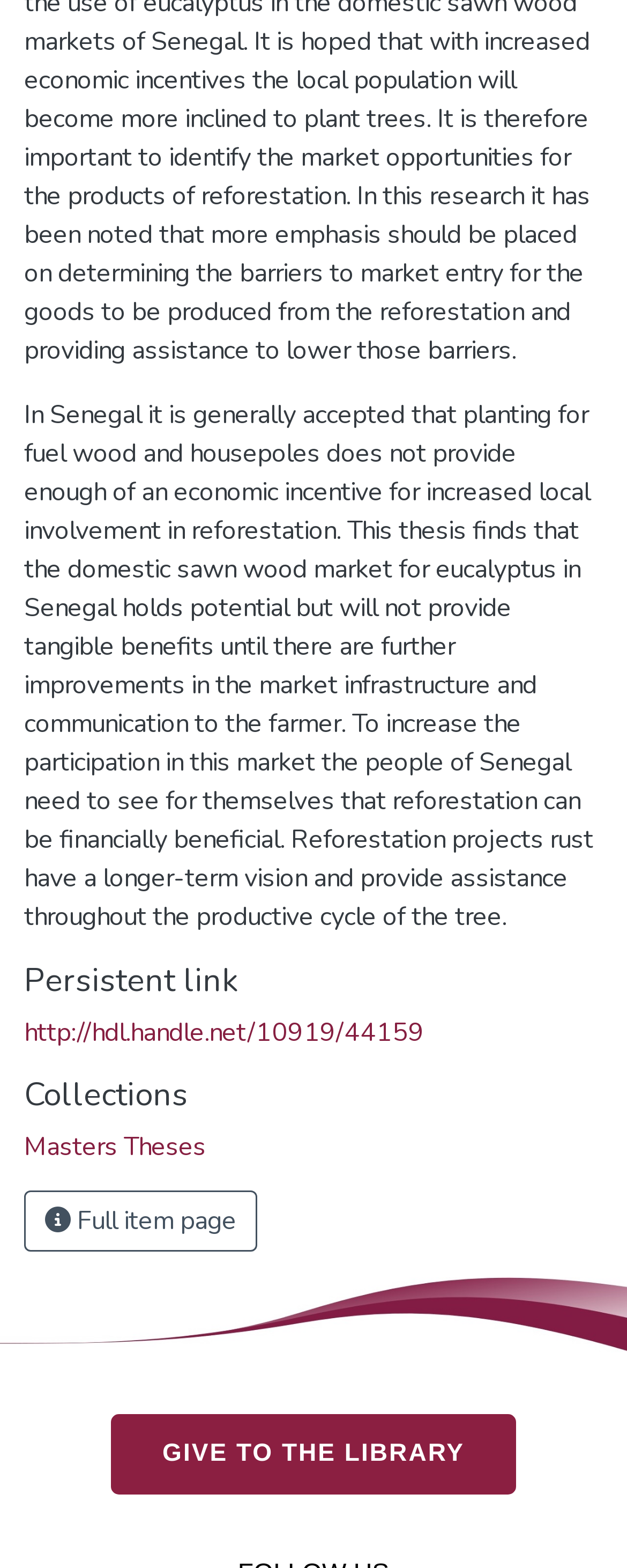From the given element description: "Fralin Biomedical Research Institute Library", find the bounding box for the UI element. Provide the coordinates as four float numbers between 0 and 1, in the order [left, top, right, bottom].

[0.0, 0.247, 1.0, 0.279]